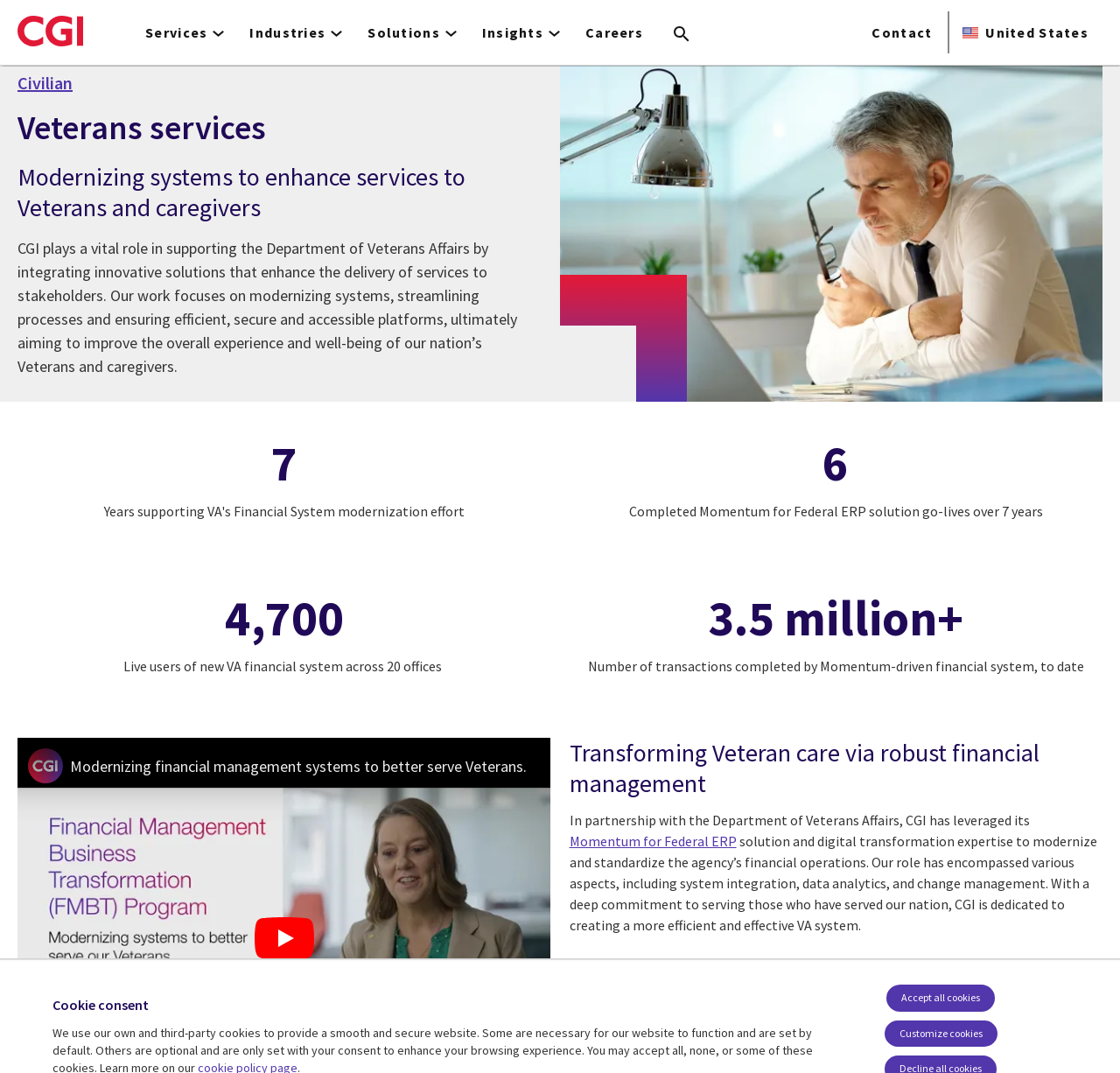Refer to the element description Accept all cookies and identify the corresponding bounding box in the screenshot. Format the coordinates as (top-left x, top-left y, bottom-right x, bottom-right y) with values in the range of 0 to 1.

[0.791, 0.918, 0.888, 0.942]